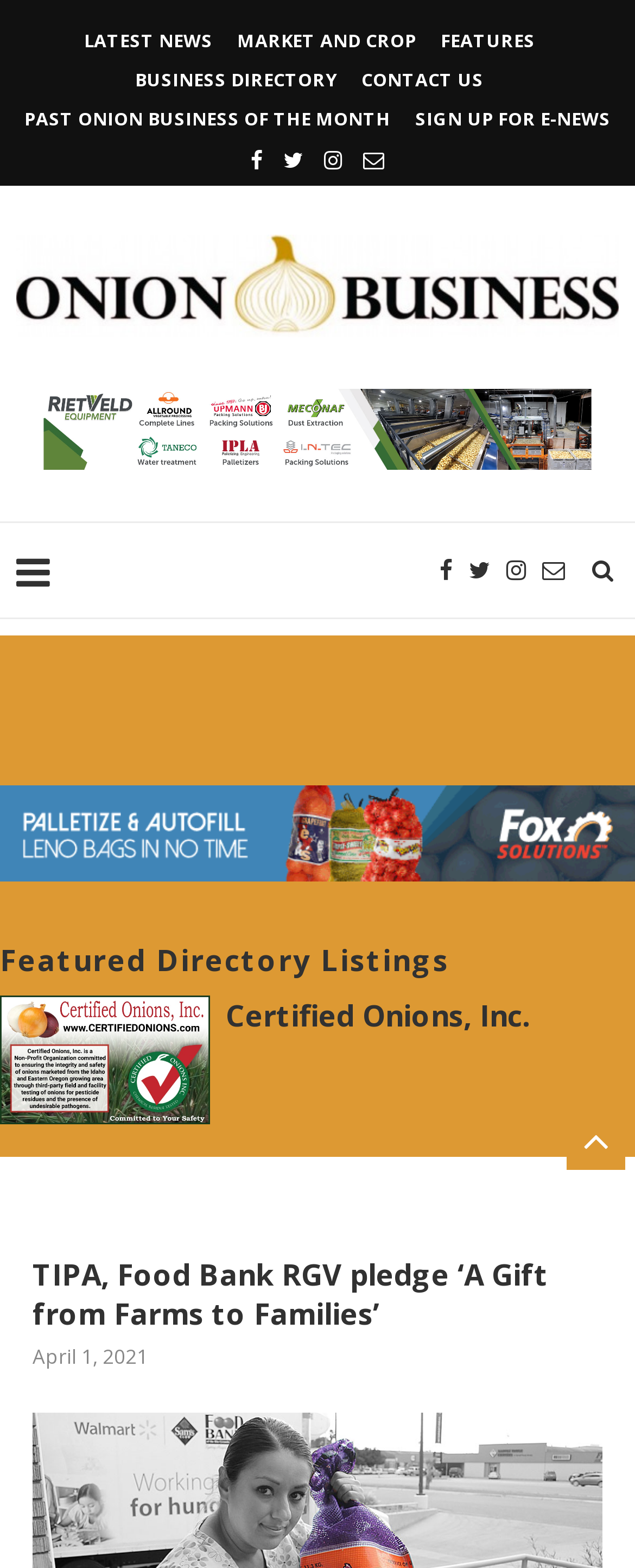Determine the bounding box for the described UI element: "Certified Onions, Inc.".

[0.356, 0.635, 1.0, 0.661]